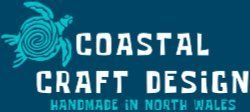Where are the handmade products sourced from?
Look at the screenshot and provide an in-depth answer.

The tagline 'HANDMADE IN NORTH WALES' reinforces the company's commitment to local artistry and sustainable practices, indicating that the handmade products are sourced from North Wales.